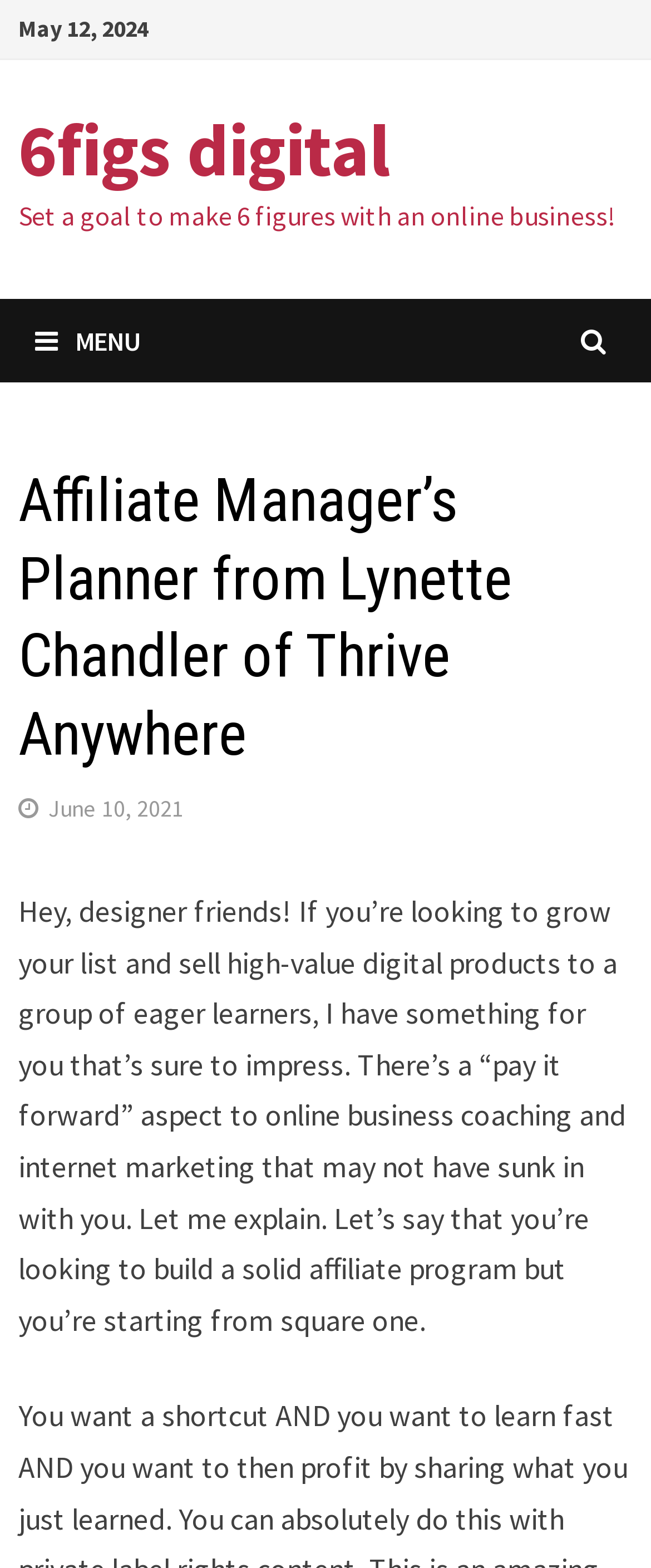What is the goal mentioned in the webpage?
Using the information from the image, provide a comprehensive answer to the question.

The goal mentioned in the webpage is to make 6 figures with an online business, as mentioned in the StaticText element with bounding box coordinates [0.029, 0.127, 0.944, 0.148].